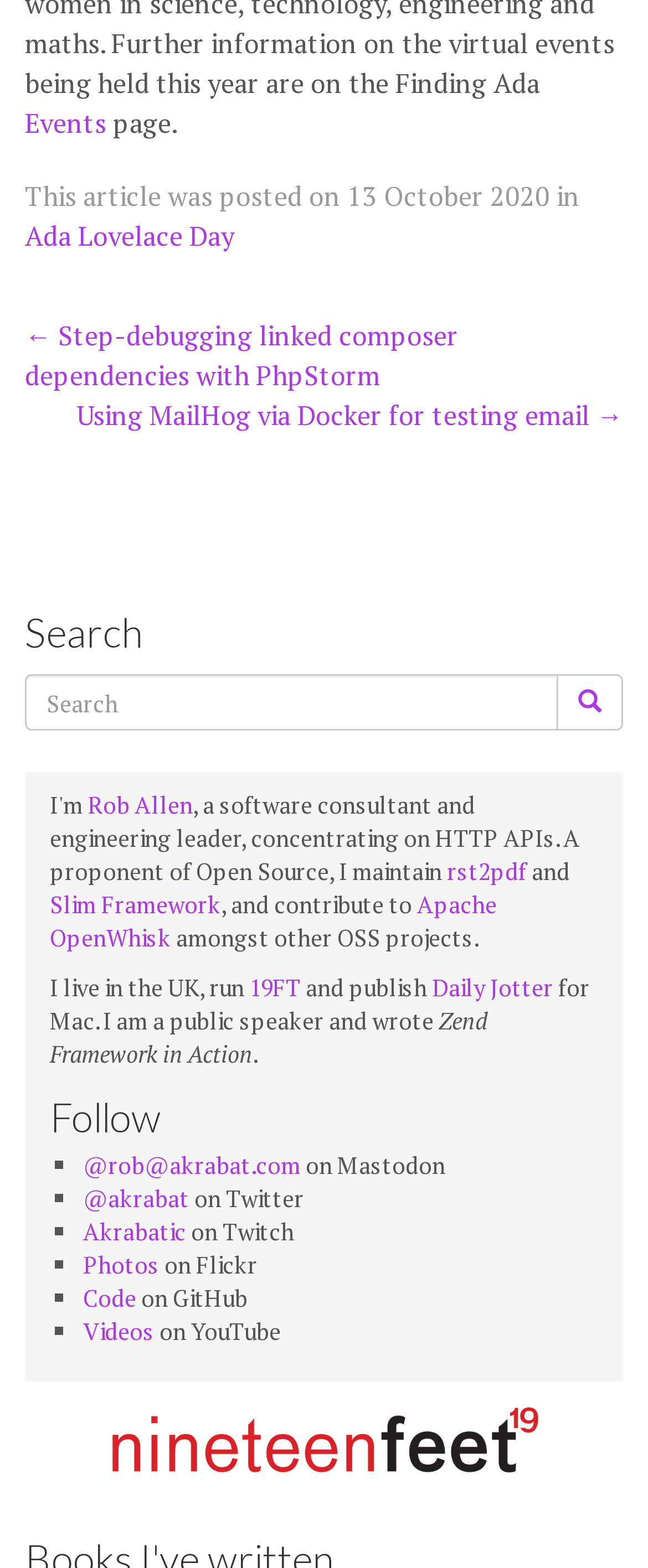What is the name of the book written by the author?
Using the image as a reference, answer with just one word or a short phrase.

Zend Framework in Action